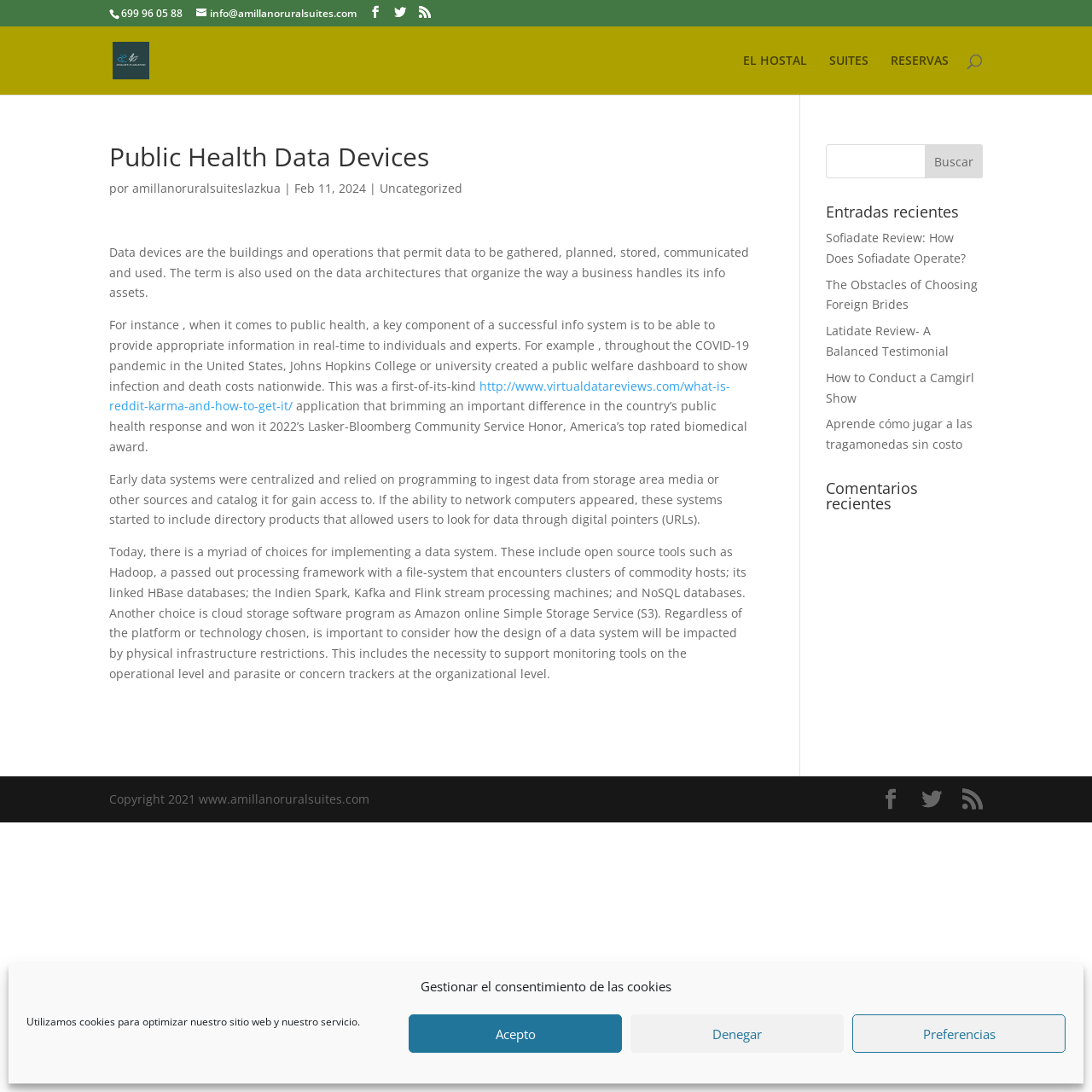What is the topic of the article or blog post?
Look at the webpage screenshot and answer the question with a detailed explanation.

The topic of the article or blog post is public health data devices, which are discussed in the context of their importance in responding to public health crises, such as the COVID-19 pandemic. The article provides information on the role of data devices in public health and how they have evolved over time.